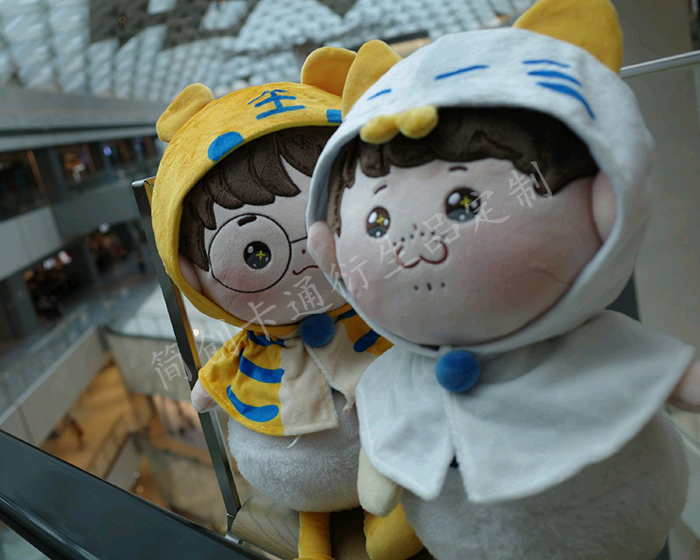Illustrate the image with a detailed caption.

This charming image showcases two adorable cotton dolls dressed in playful outfits. The doll on the left sports a yellow hood with bear ears, featuring blue stripes and small round glasses, giving it a cheerful personality. The doll on the right is clad in a white outfit with a hood and decorative yellow embellishments, providing a contrasting yet equally delightful appearance. Both dolls have round faces and bright, expressive eyes that evoke a sense of joy and innocence. They are positioned against a backdrop that hints at a modern interior, enhancing the overall appeal of these cute collectibles. The scene invites viewers to wonder what playful adventures these charming dolls might be experiencing together.